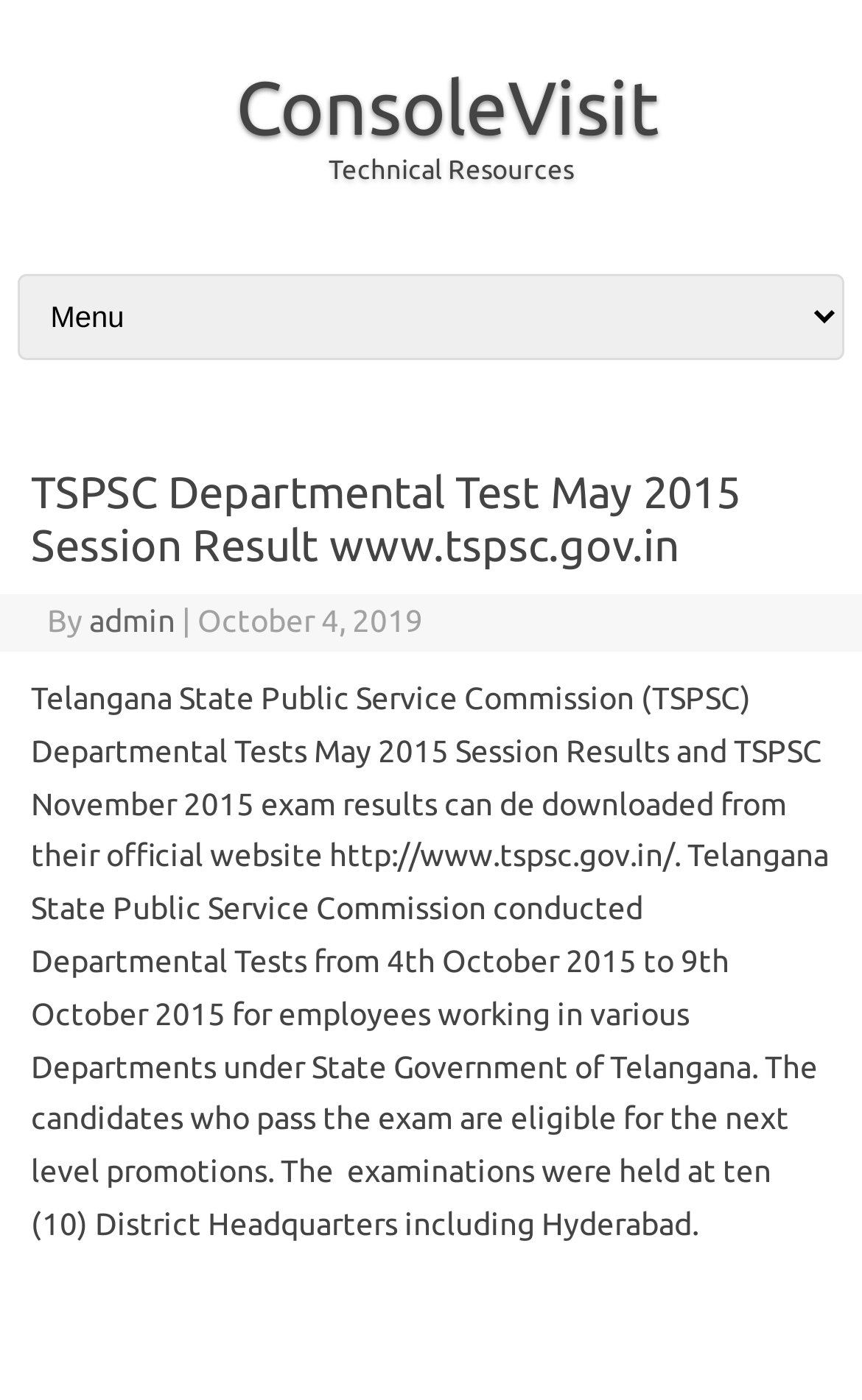Explain in detail what is displayed on the webpage.

The webpage is about the Telangana State Public Service Commission (TSPSC) Departmental Tests May 2015 Session Results. At the top, there is a link "ConsoleVisit" positioned almost centrally. Below it, there is a static text "Technical Resources" located slightly to the right of the center. 

On the left side, there is a link "Skip to content" and a combobox with a popup menu. The combobox spans almost the entire width of the page. 

Above the main content, there is a header section with a heading that displays the title of the webpage, "TSPSC Departmental Test May 2015 Session Result www.tspsc.gov.in". Below the heading, there are three lines of text: "By admin", a separator "|", and the date "October 4, 2019". 

The main content of the webpage is a paragraph of text that describes the Departmental Tests conducted by the Telangana State Public Service Commission in October 2015. The text explains the purpose of the exams and the eligibility criteria for the next level promotions.